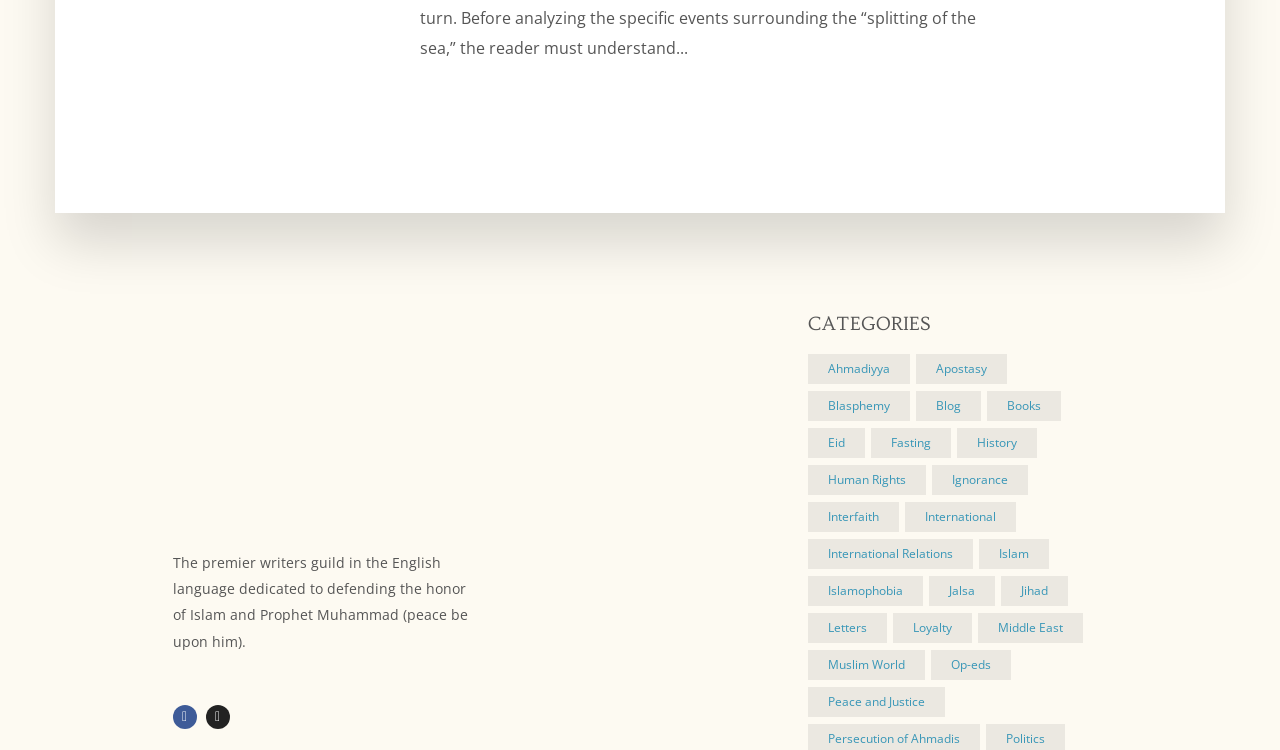How many items are in the 'Islam' category?
Answer the question in as much detail as possible.

The number of items in the 'Islam' category can be found by looking at the link element with the text 'Islam (786 items)'.